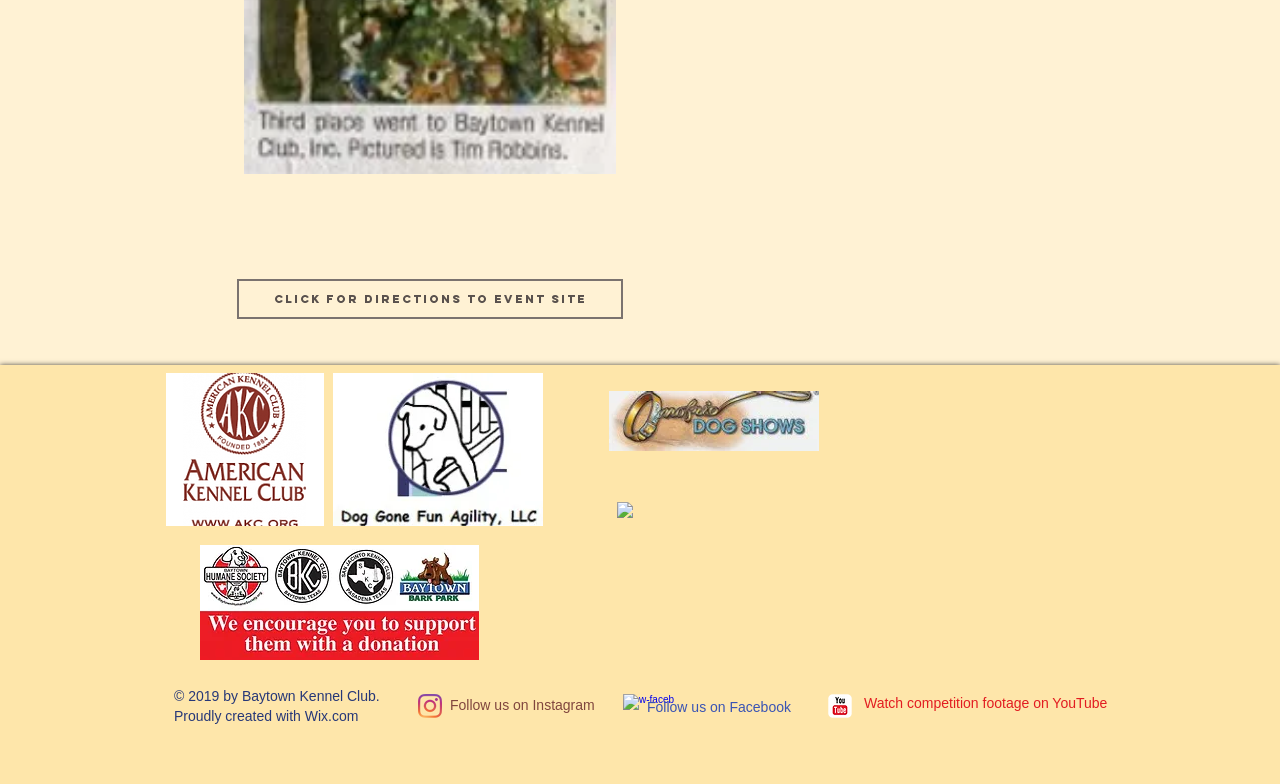Determine the bounding box coordinates for the HTML element described here: "Tuna".

None